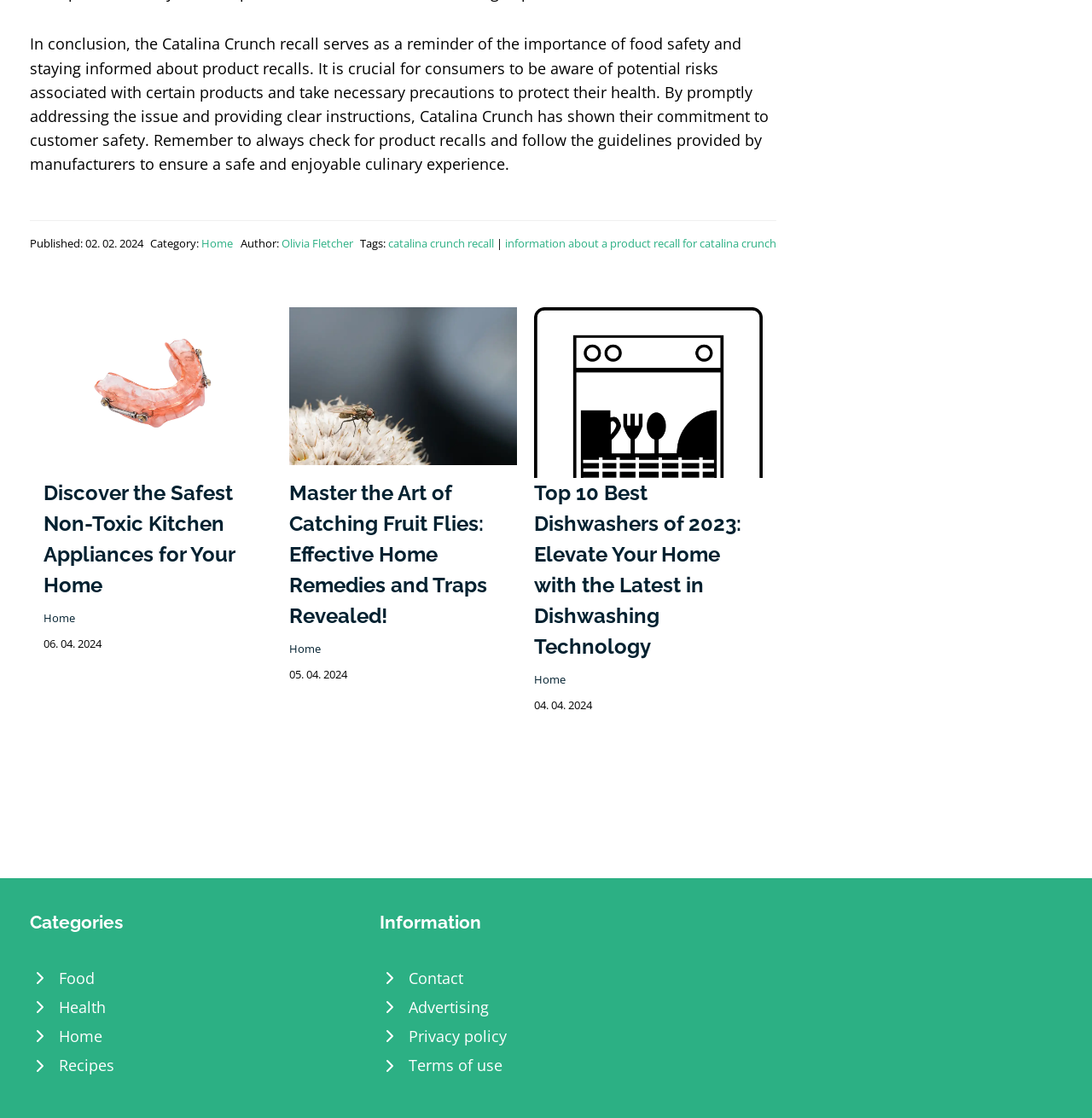Find the bounding box coordinates of the clickable area required to complete the following action: "Explore the category of Food".

[0.027, 0.862, 0.332, 0.888]